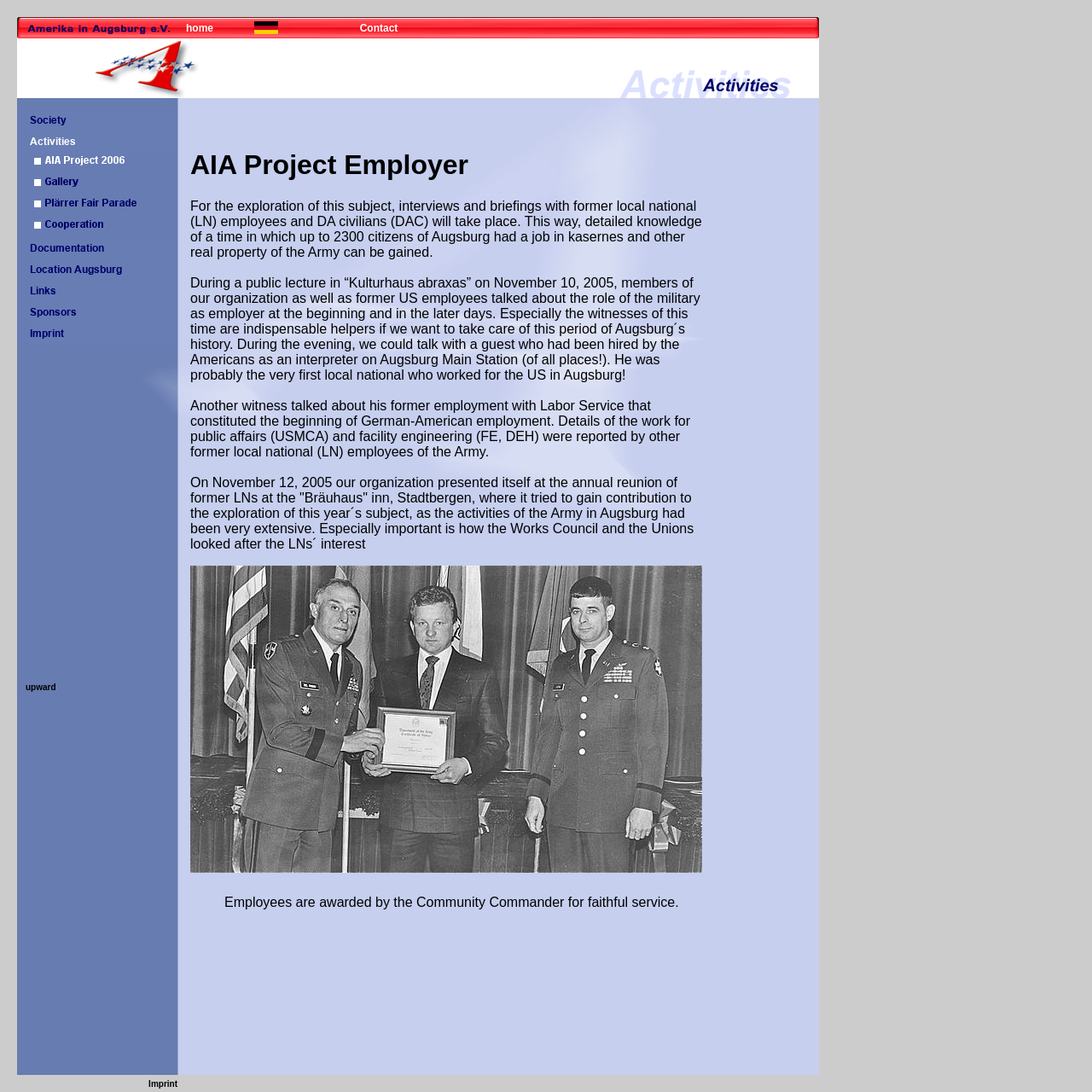Locate the bounding box coordinates of the clickable region necessary to complete the following instruction: "view Contact". Provide the coordinates in the format of four float numbers between 0 and 1, i.e., [left, top, right, bottom].

[0.329, 0.016, 0.656, 0.035]